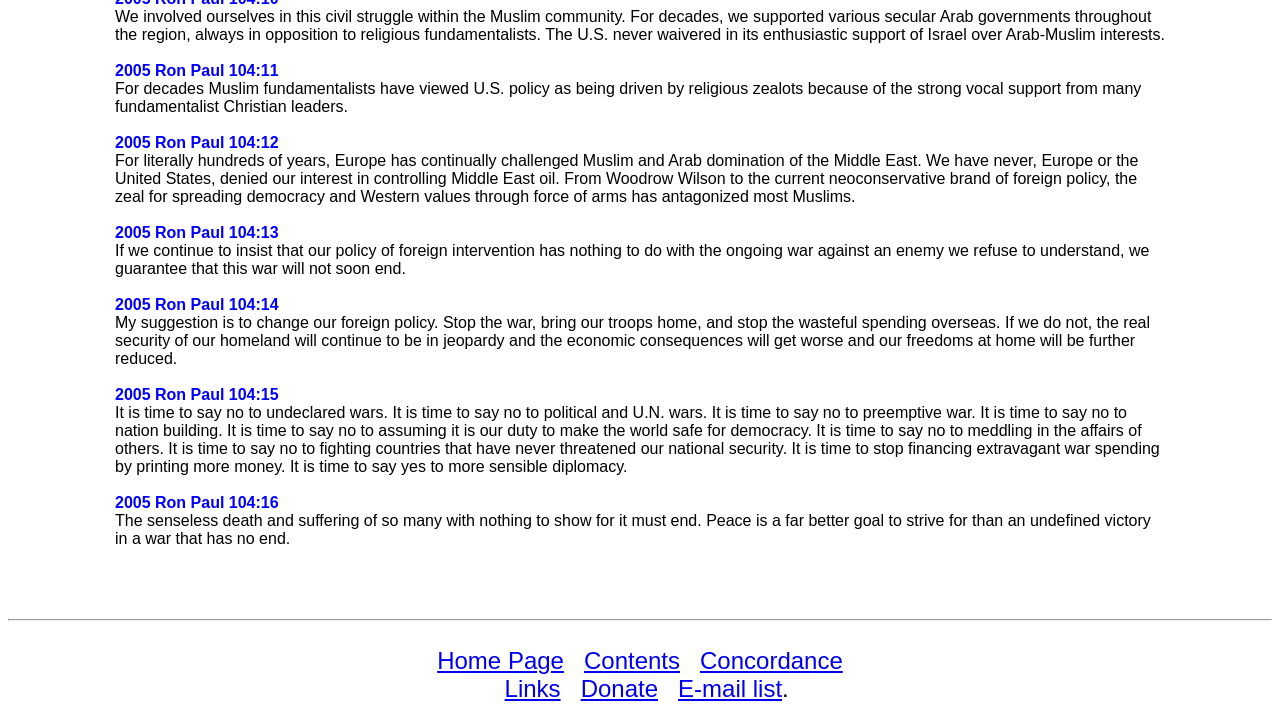Predict the bounding box coordinates for the UI element described as: "Home Page". The coordinates should be four float numbers between 0 and 1, presented as [left, top, right, bottom].

[0.342, 0.91, 0.441, 0.948]